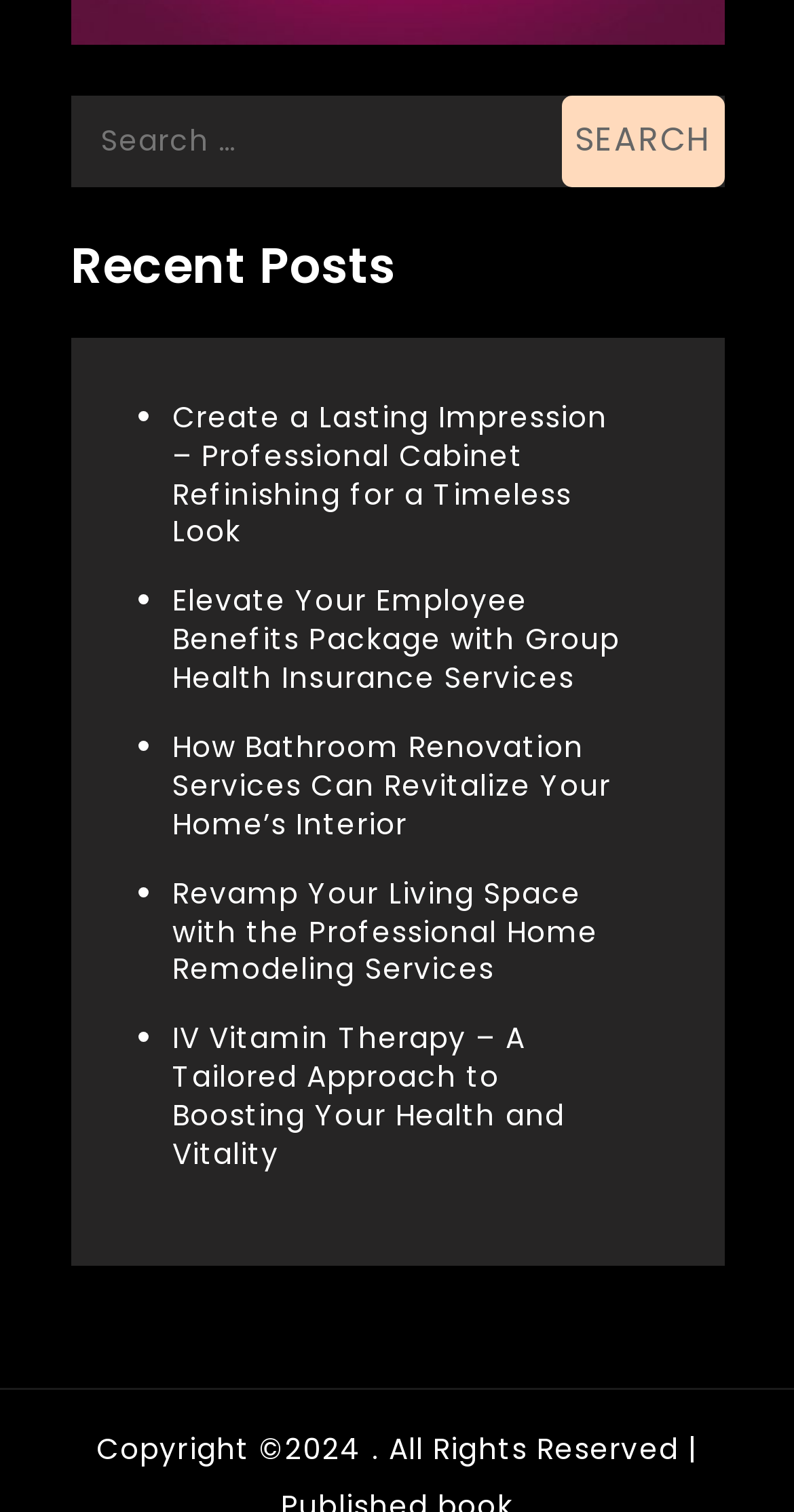What is the topic of the first recent post?
Please answer the question with a detailed response using the information from the screenshot.

The first recent post is a link labeled 'Create a Lasting Impression – Professional Cabinet Refinishing for a Timeless Look', which suggests that the topic of the post is cabinet refinishing.